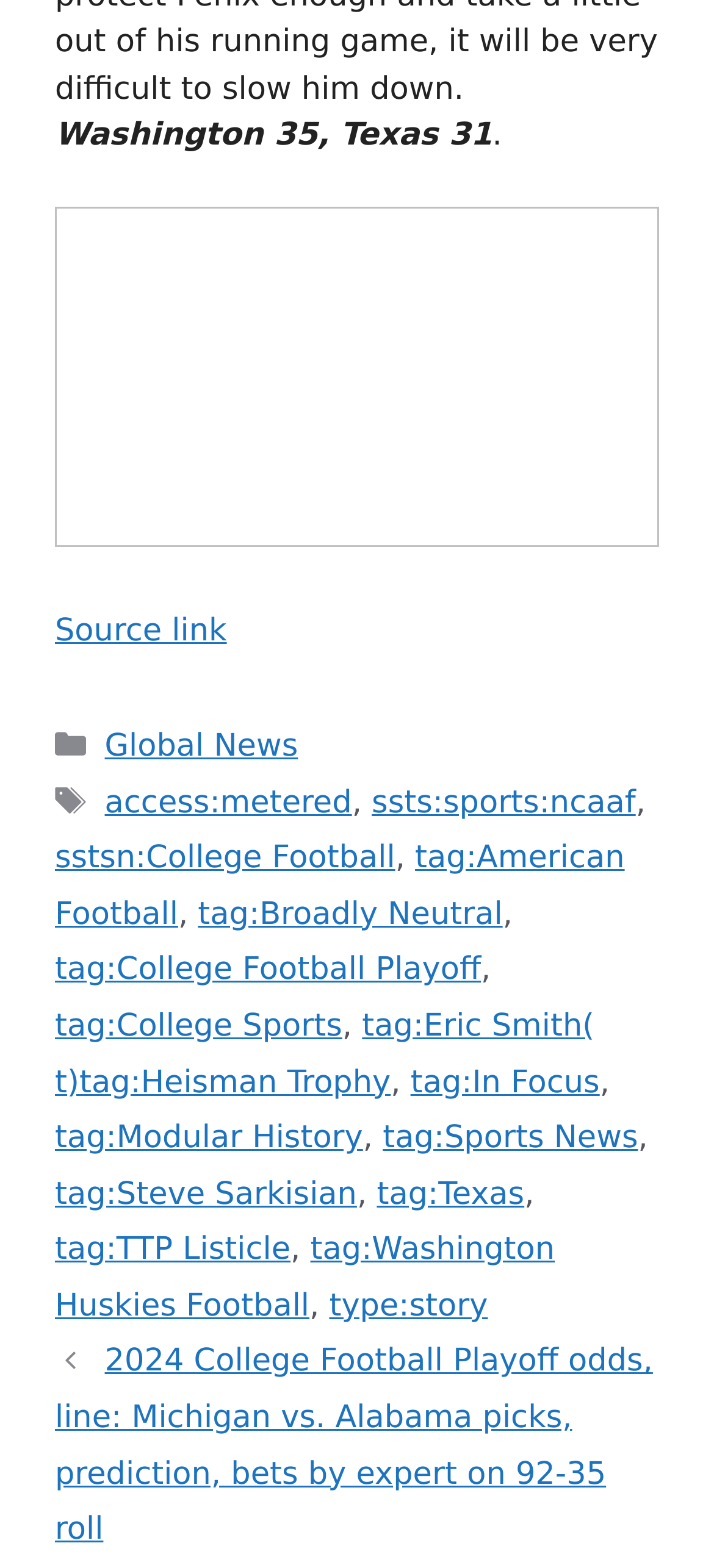Please provide the bounding box coordinates for the element that needs to be clicked to perform the instruction: "Read about College Football". The coordinates must consist of four float numbers between 0 and 1, formatted as [left, top, right, bottom].

[0.077, 0.536, 0.554, 0.559]